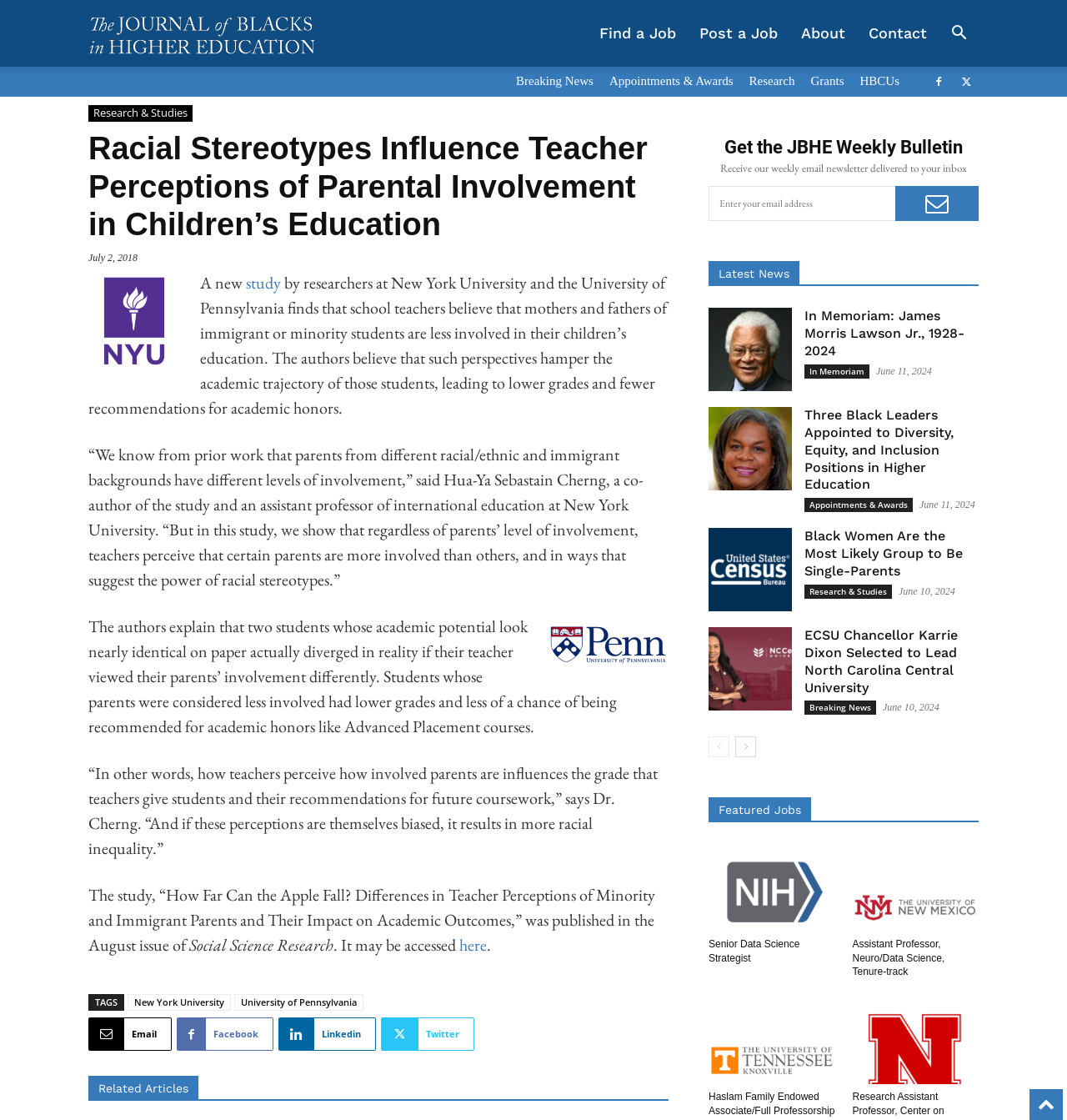Please identify the bounding box coordinates of the element's region that should be clicked to execute the following instruction: "Get the JBHE Weekly Bulletin". The bounding box coordinates must be four float numbers between 0 and 1, i.e., [left, top, right, bottom].

[0.664, 0.124, 0.917, 0.14]